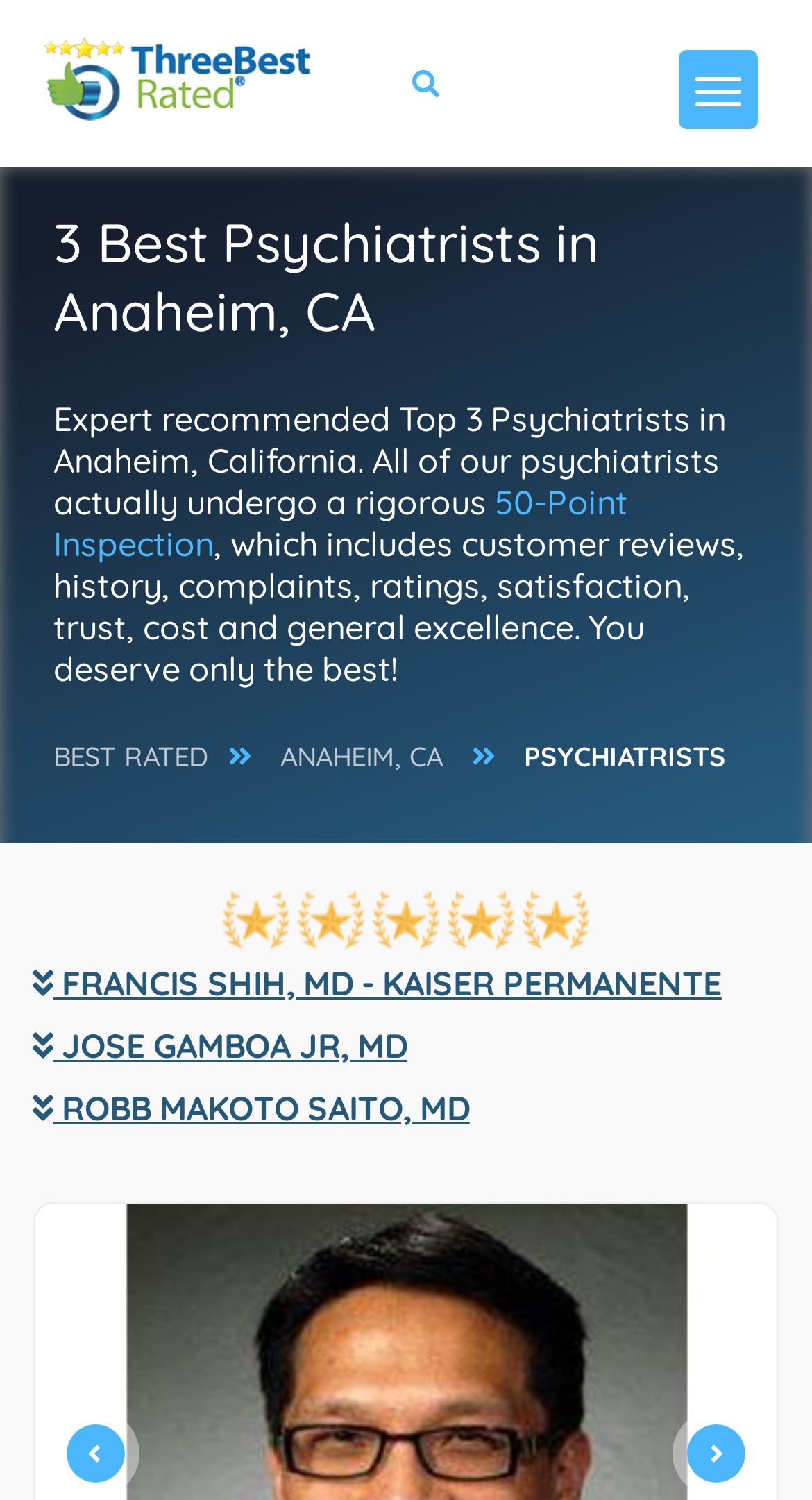What is the purpose of the 50-Point Inspection?
Answer the question with a detailed and thorough explanation.

The heading 'Expert recommended Top 3 Psychiatrists in Anaheim, California. All of our psychiatrists actually undergo a rigorous 50-Point Inspection...' suggests that the 50-Point Inspection is used to evaluate psychiatrists and recommend the best ones.